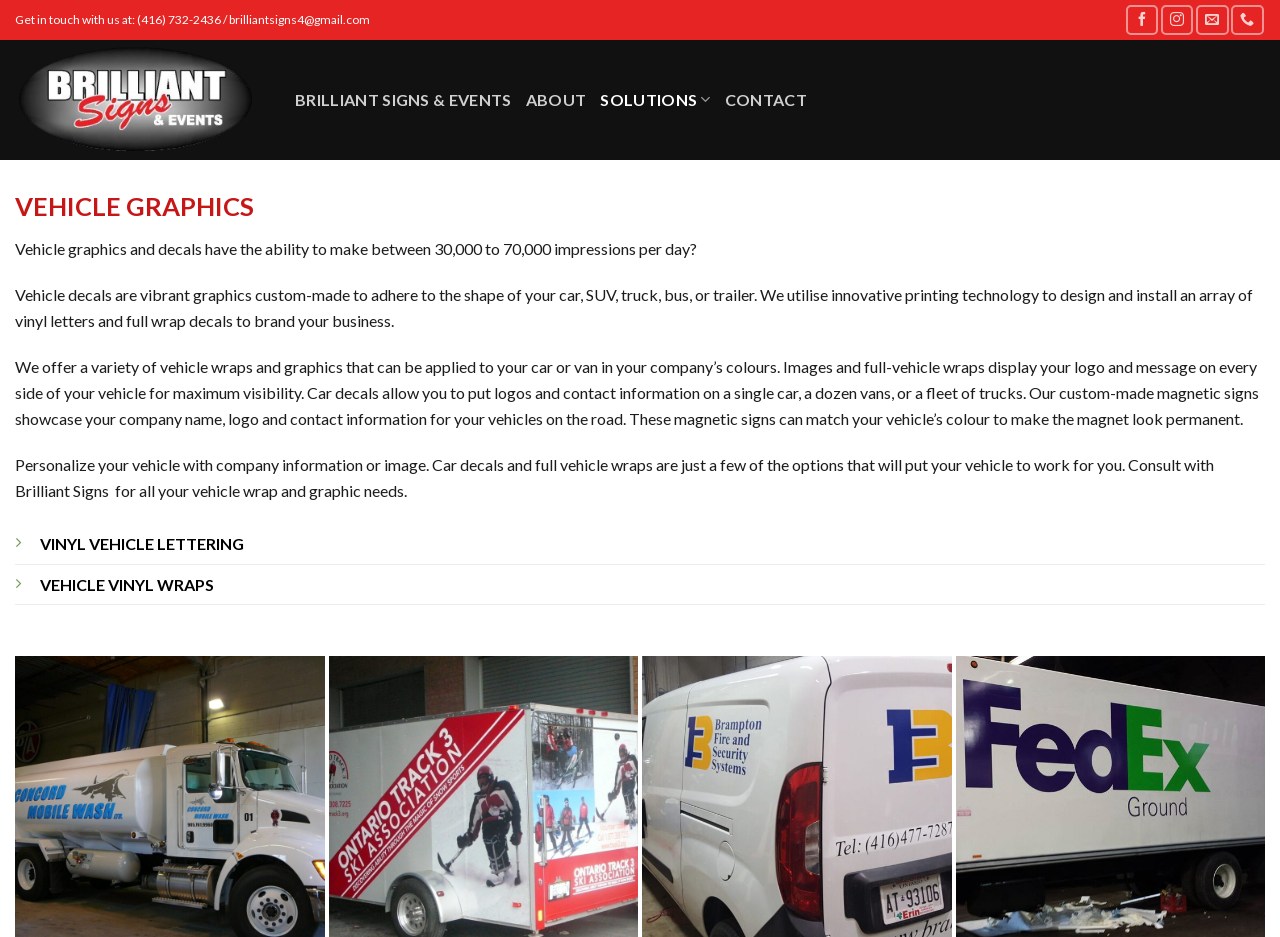Carefully examine the image and provide an in-depth answer to the question: What is the company name?

The company name can be found in the link element at the top of the webpage, which says 'Brilliant Signs', and also in the image element that has the same text.